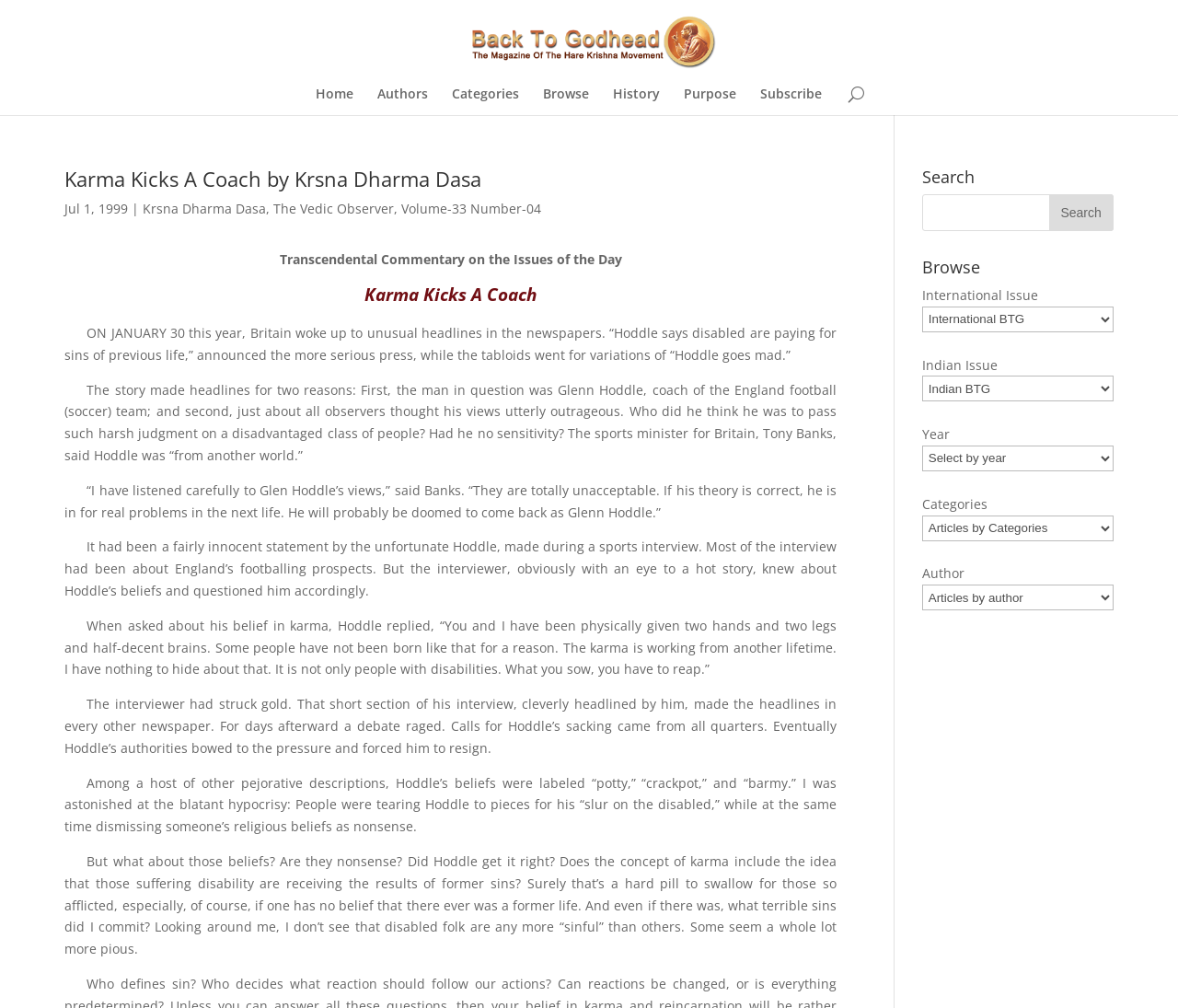Please provide the bounding box coordinate of the region that matches the element description: alt="Back To Godhead". Coordinates should be in the format (top-left x, top-left y, bottom-right x, bottom-right y) and all values should be between 0 and 1.

[0.374, 0.031, 0.629, 0.048]